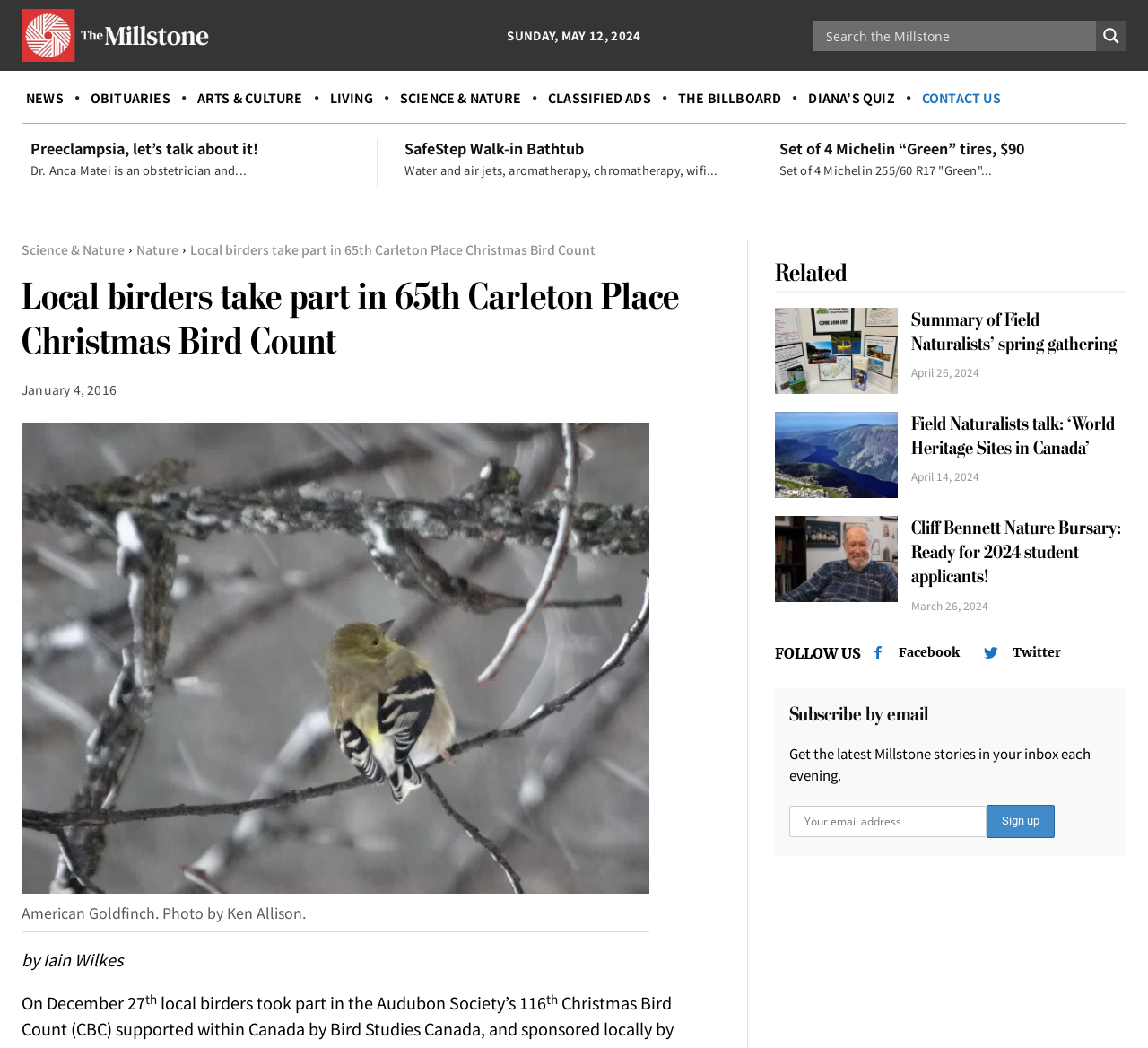Identify the bounding box of the UI element that matches this description: "Arts & Culture".

[0.168, 0.082, 0.268, 0.107]